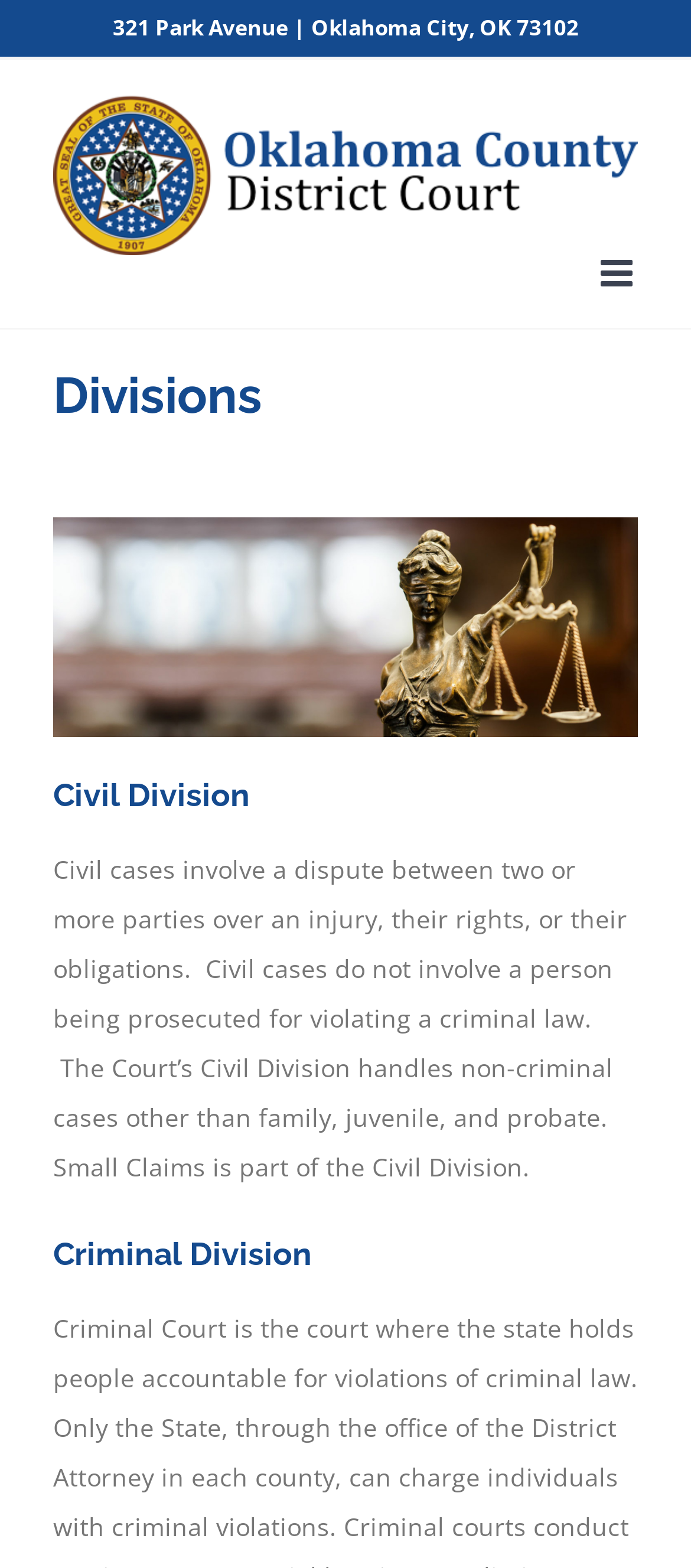Refer to the image and answer the question with as much detail as possible: What is the purpose of the 'Toggle mobile menu' link?

I inferred the purpose of the link by looking at its text content and the fact that it has an 'expanded' property, which suggests that it controls the visibility of a menu.